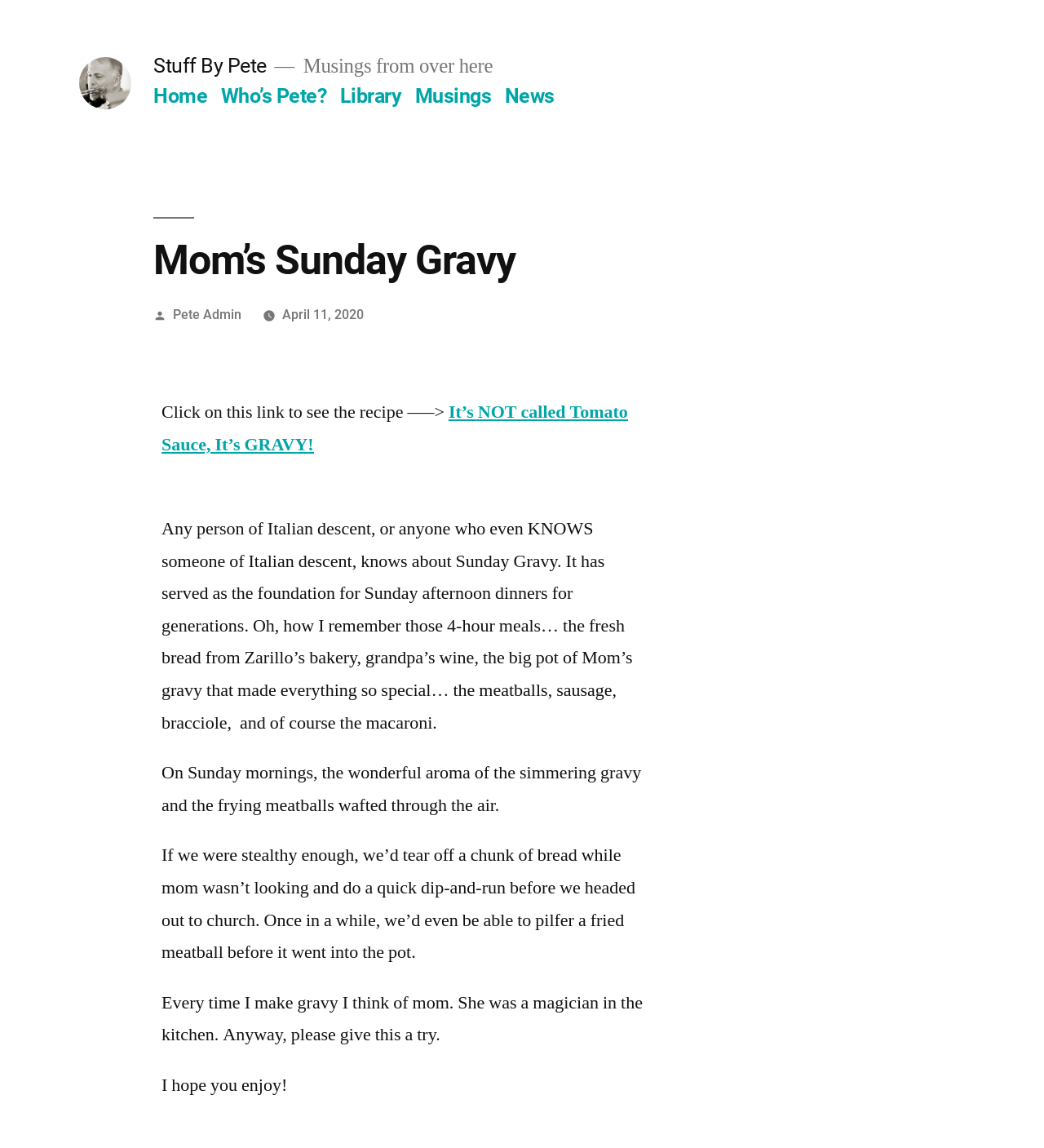Locate the primary heading on the webpage and return its text.

Mom’s Sunday Gravy